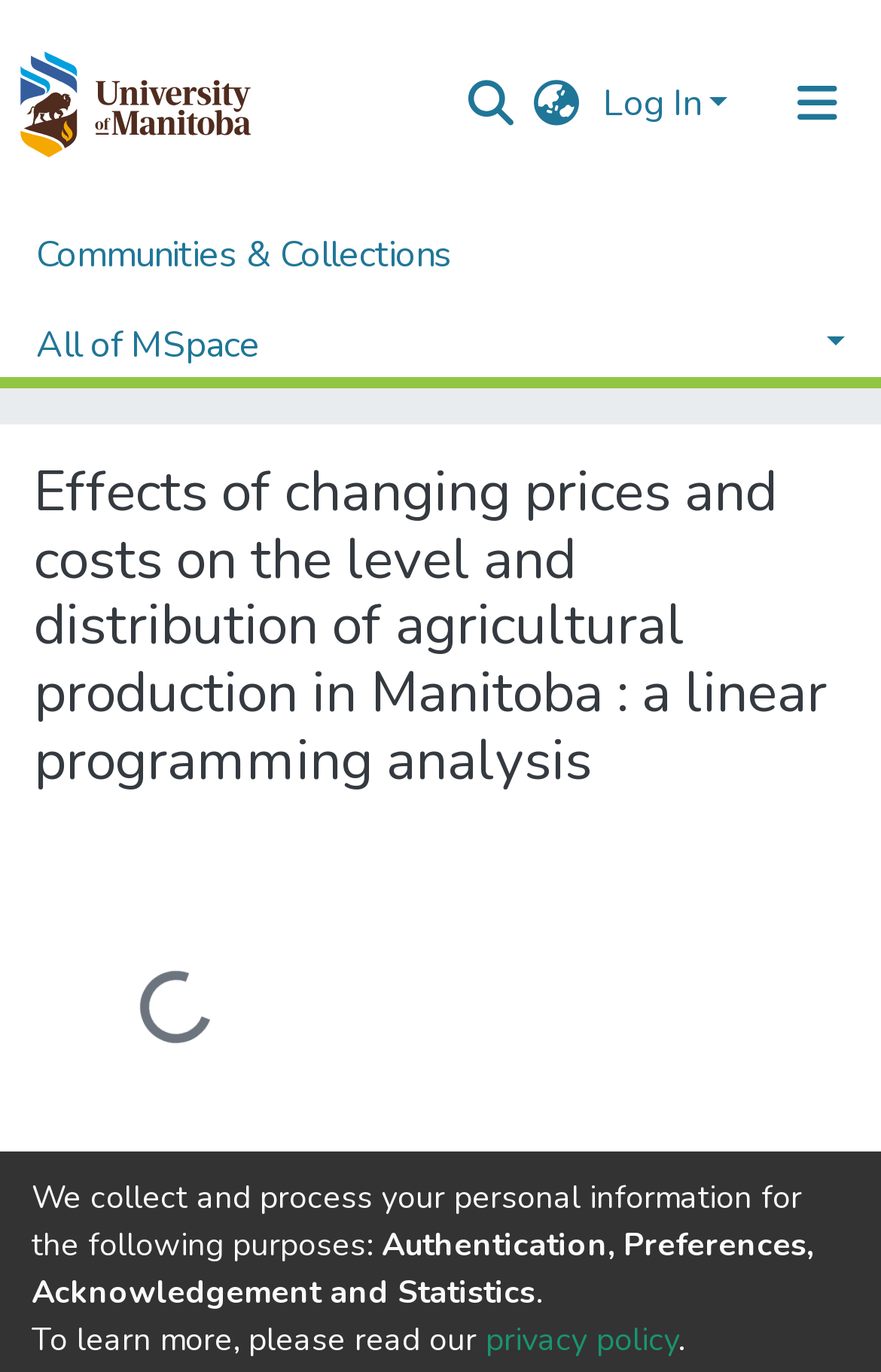Bounding box coordinates are specified in the format (top-left x, top-left y, bottom-right x, bottom-right y). All values are floating point numbers bounded between 0 and 1. Please provide the bounding box coordinate of the region this sentence describes: aria-label="Language switch" title="Language switch"

[0.59, 0.056, 0.674, 0.095]